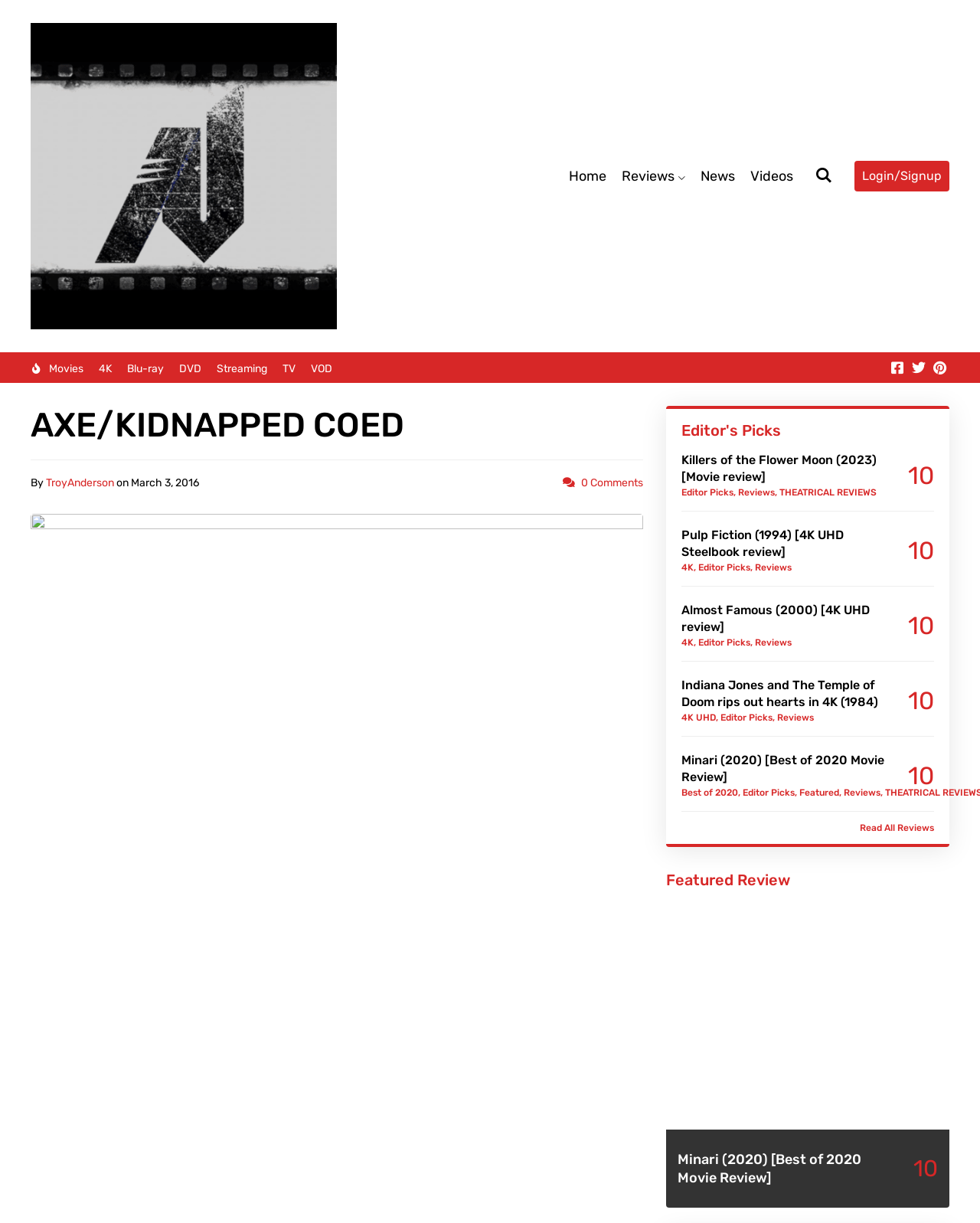Locate the bounding box coordinates of the element's region that should be clicked to carry out the following instruction: "View Editor's Picks". The coordinates need to be four float numbers between 0 and 1, i.e., [left, top, right, bottom].

[0.695, 0.344, 0.953, 0.36]